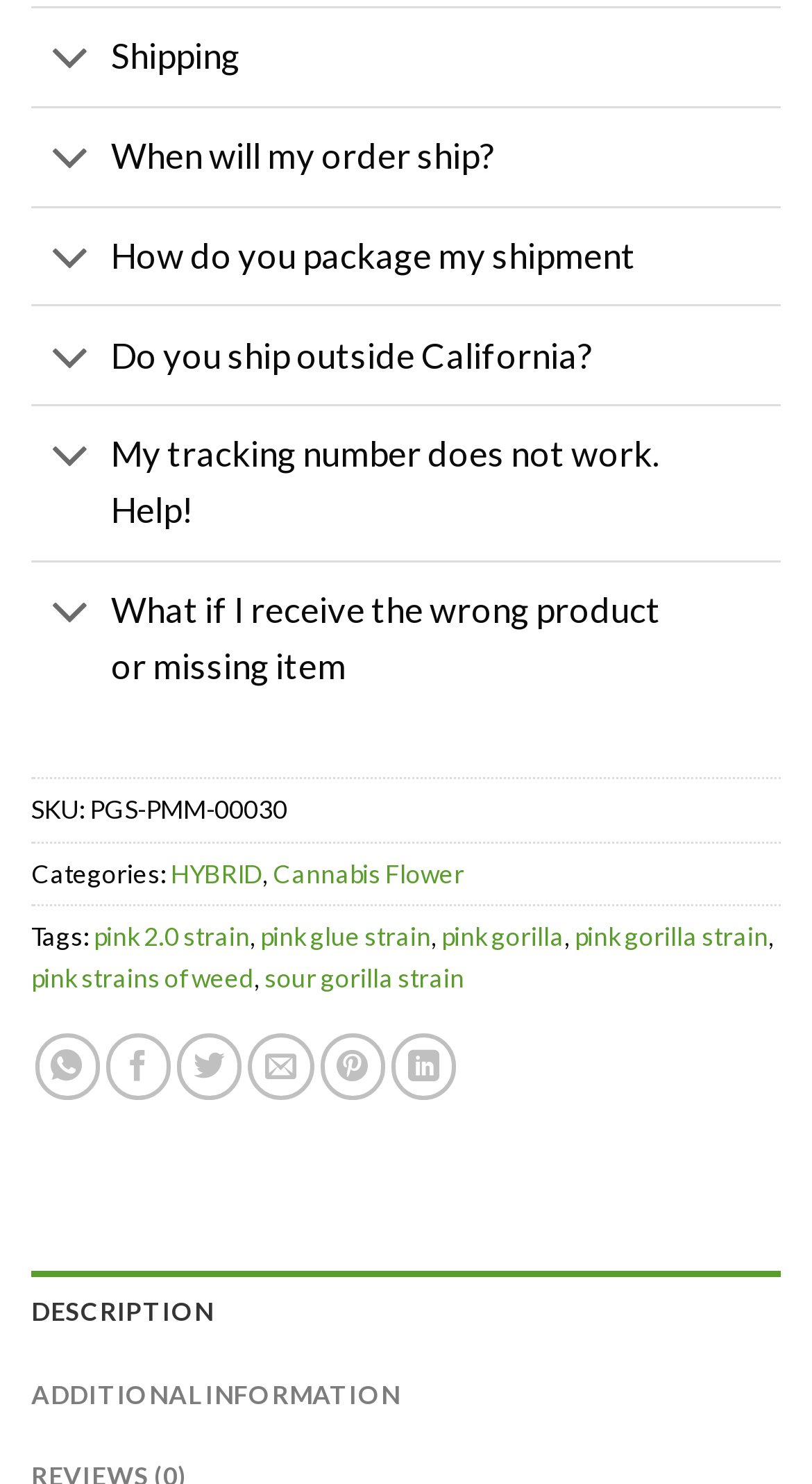From the webpage screenshot, predict the bounding box coordinates (top-left x, top-left y, bottom-right x, bottom-right y) for the UI element described here: HYBRID

[0.21, 0.578, 0.323, 0.599]